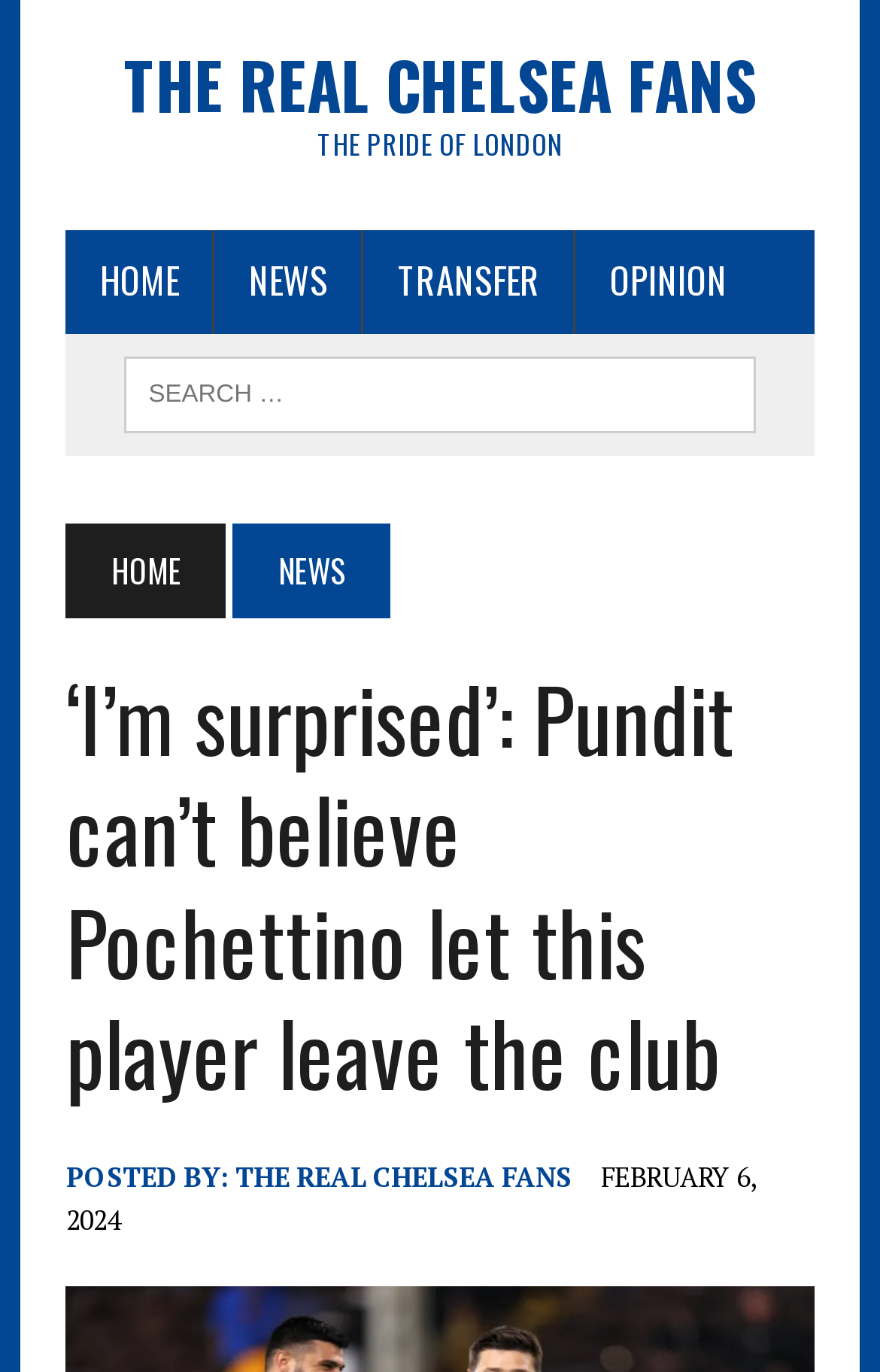Using the provided element description, identify the bounding box coordinates as (top-left x, top-left y, bottom-right x, bottom-right y). Ensure all values are between 0 and 1. Description: THE REAL CHELSEA FANS

[0.267, 0.845, 0.649, 0.869]